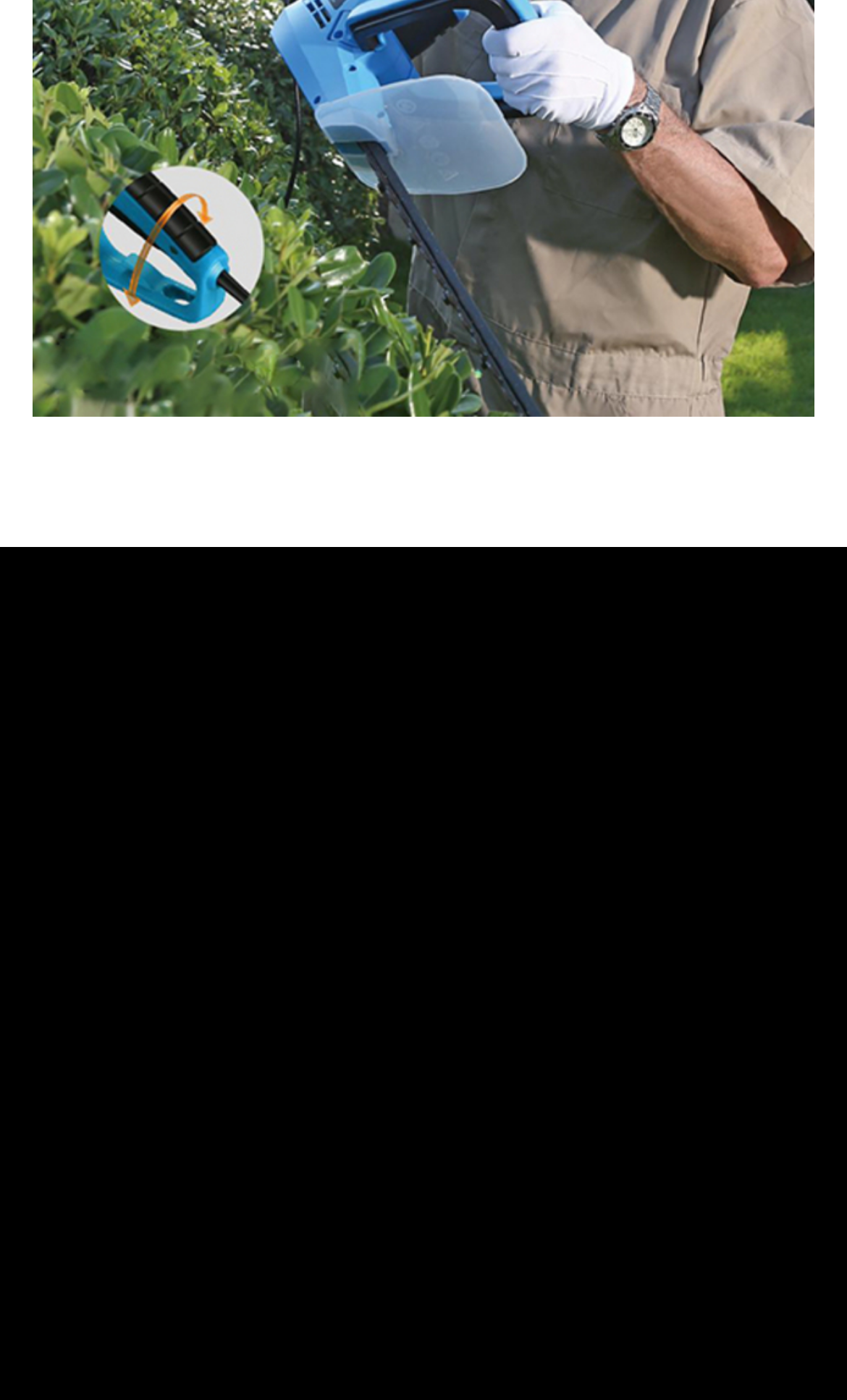Determine the bounding box coordinates for the region that must be clicked to execute the following instruction: "contact the company".

[0.077, 0.528, 0.273, 0.559]